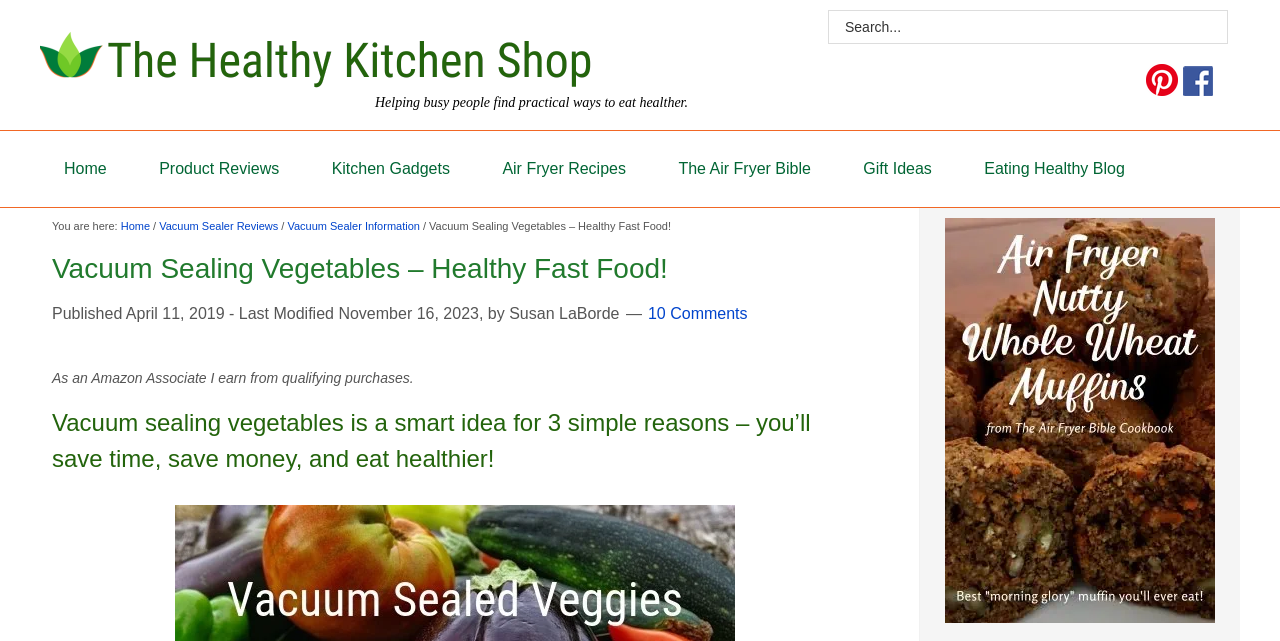Show the bounding box coordinates of the region that should be clicked to follow the instruction: "Read the Air Fryer Nutty Whole Wheat Muffins recipe."

[0.738, 0.34, 0.949, 0.972]